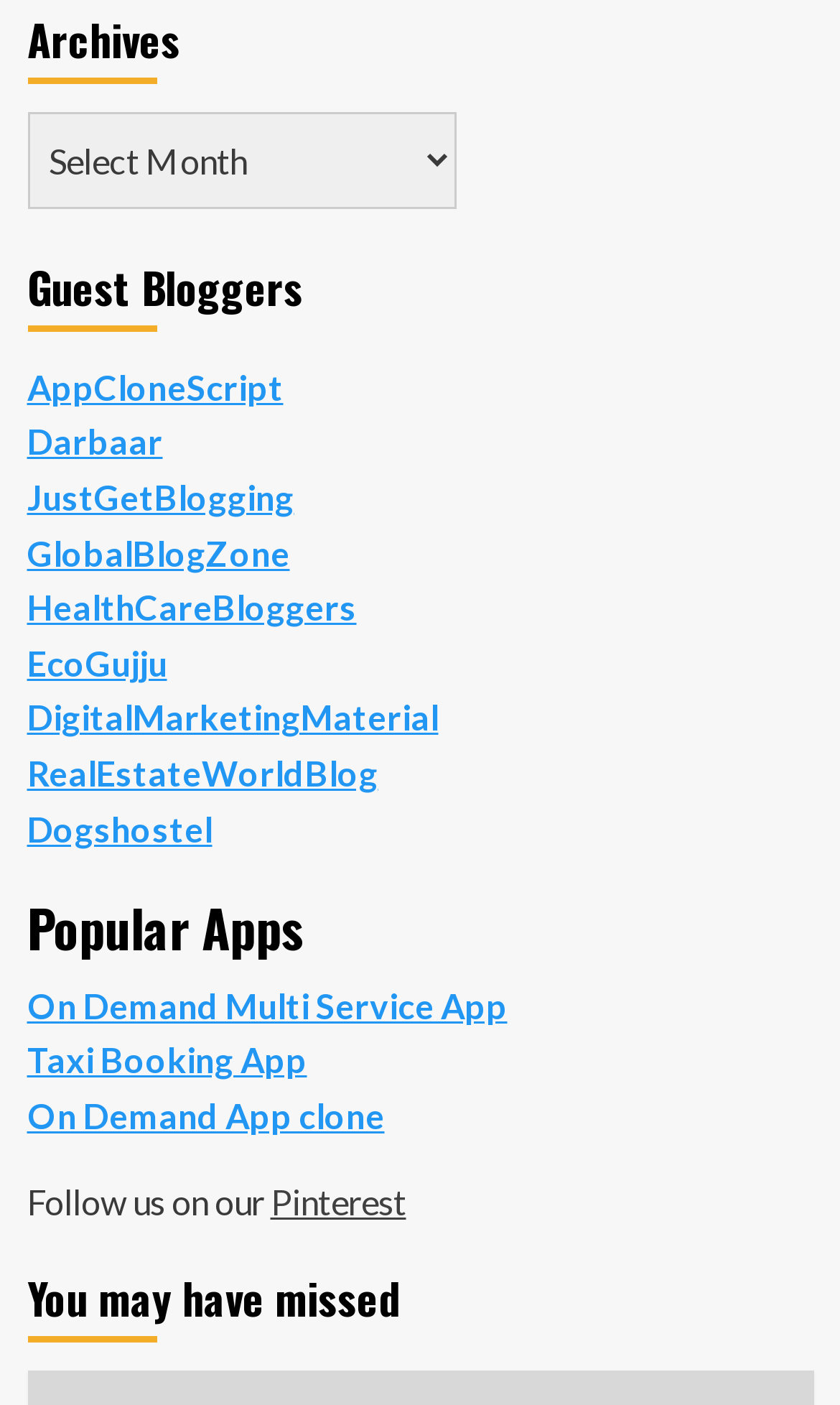What is the first link under 'Guest Bloggers'?
Please provide a single word or phrase as the answer based on the screenshot.

AppCloneScript